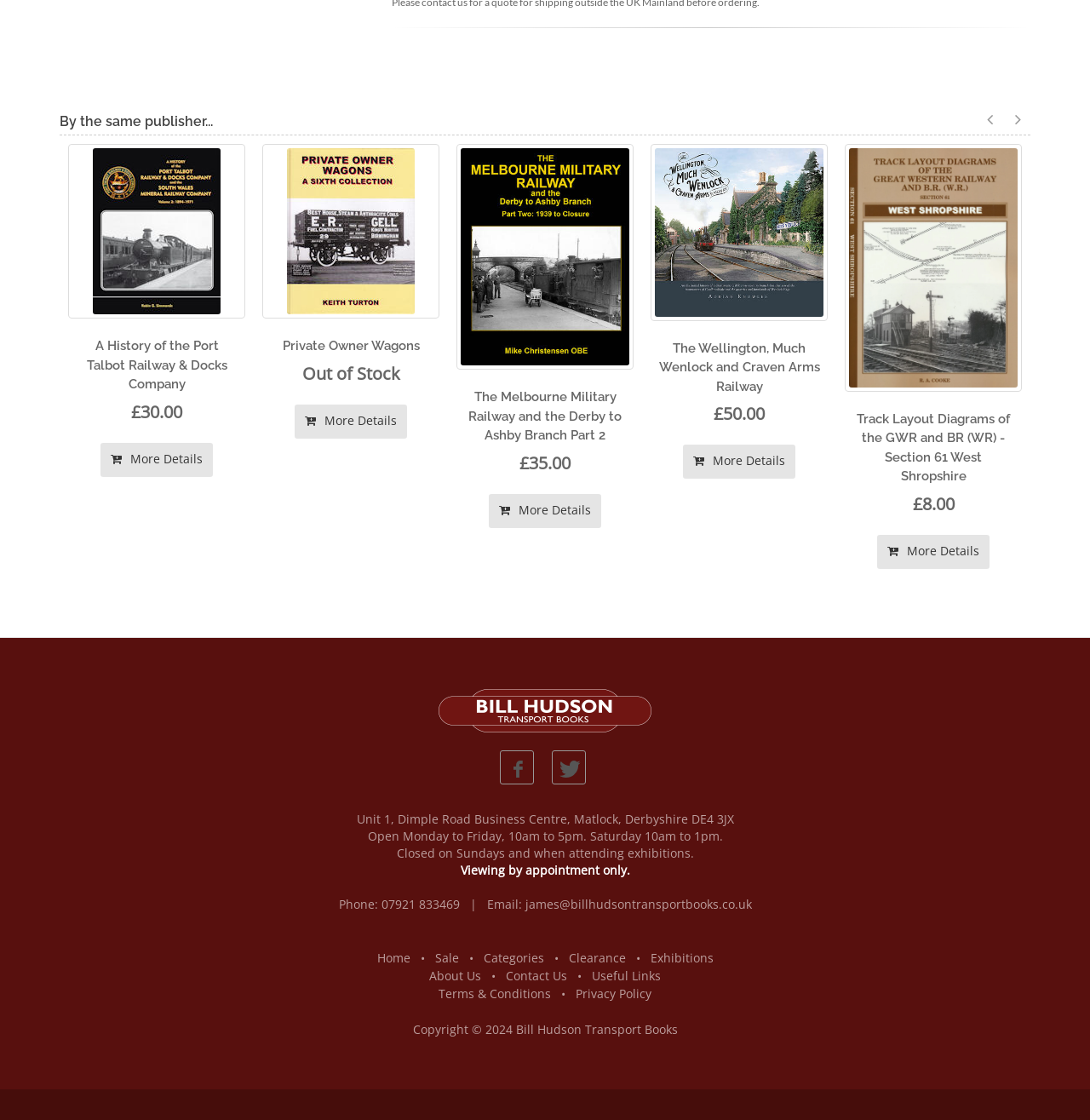Utilize the information from the image to answer the question in detail:
How many links are there in the top section of the webpage?

I counted the number of link elements in the top section of the webpage and found 5 links: 'Private Owner Wagons', 'The Melbourne Military Railway and the Derby to Ashby Branch Part 2', 'The Wellington, Much Wenlock and Craven Arms Railway', 'Track Layout Diagrams of the GWR and BR (WR) - Section 61 West Shropshire', and 'Archive Issue 121'.